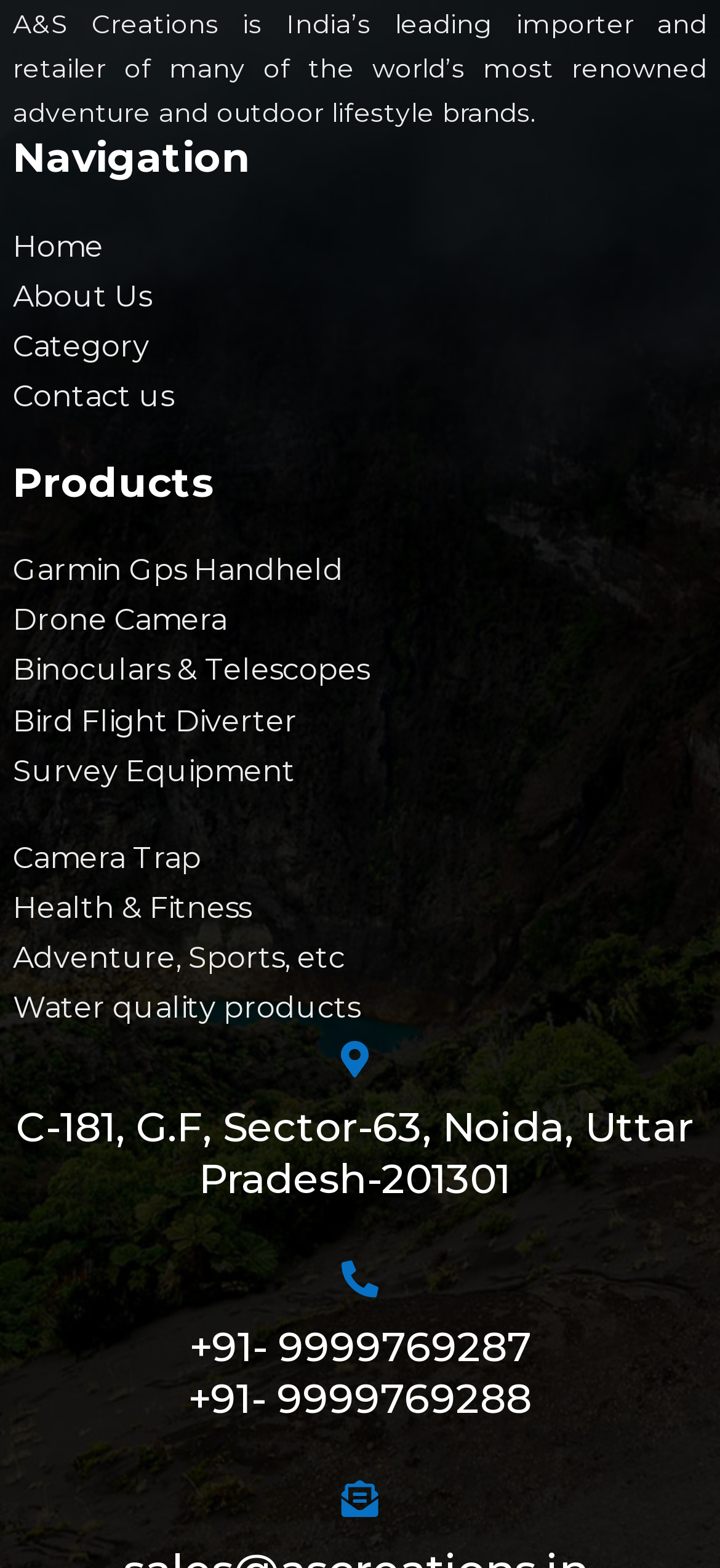Bounding box coordinates must be specified in the format (top-left x, top-left y, bottom-right x, bottom-right y). All values should be floating point numbers between 0 and 1. What are the bounding box coordinates of the UI element described as: About Us

[0.018, 0.173, 1.0, 0.205]